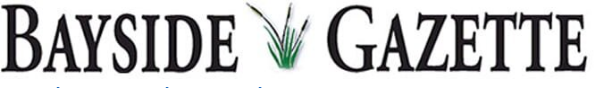Use a single word or phrase to answer the following:
What does the graphic element in the logo symbolize?

Natural beauty of the region